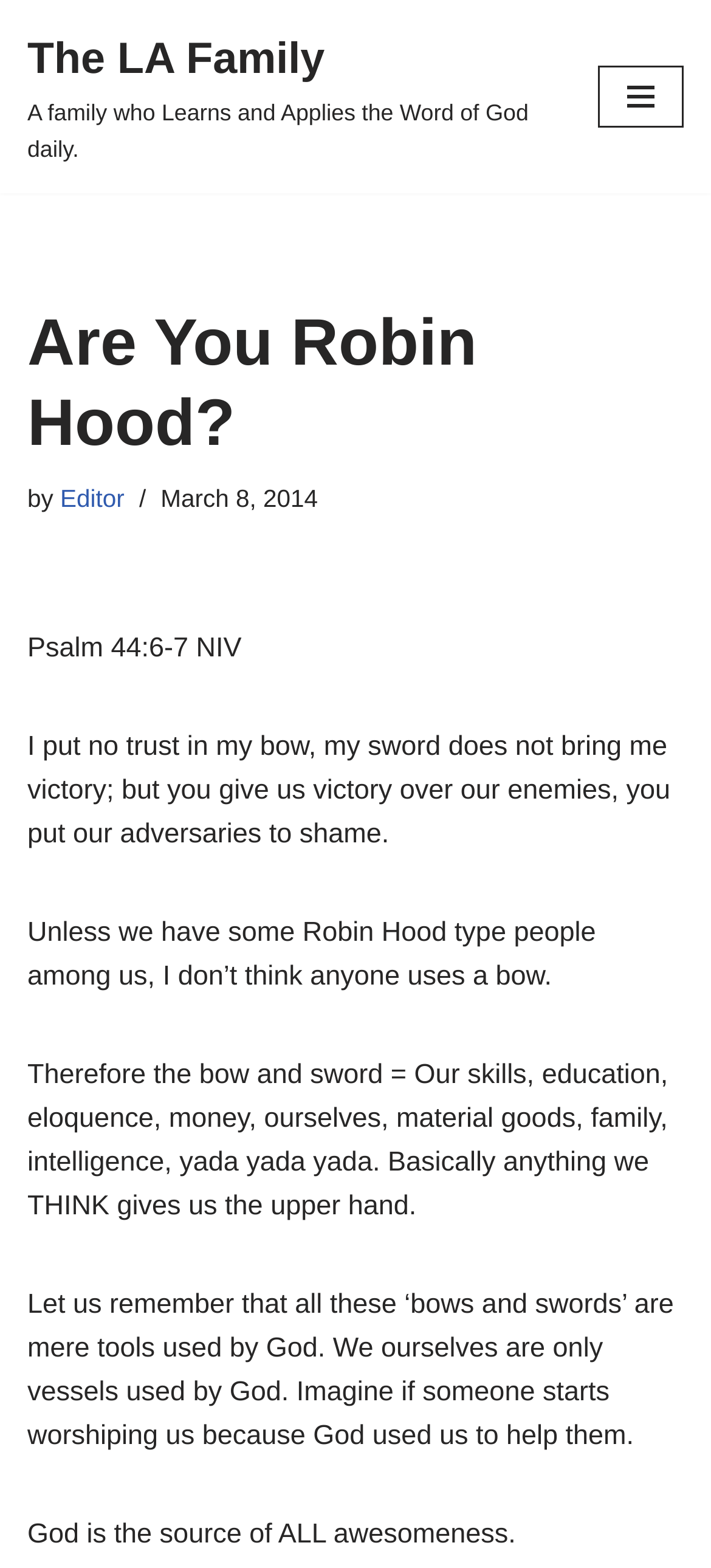Please find the bounding box for the UI element described by: "Navigation Menu".

[0.841, 0.042, 0.962, 0.082]